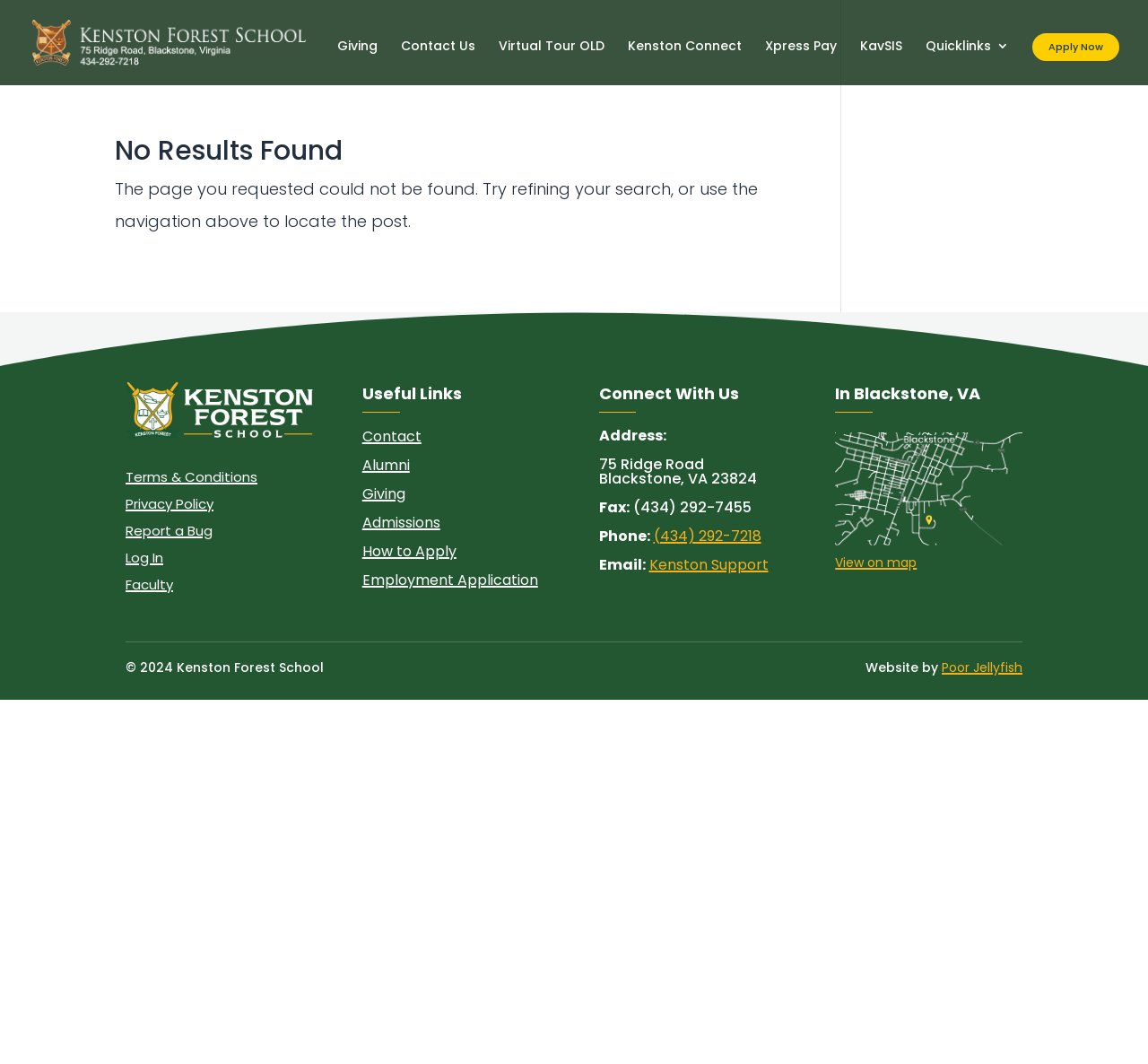Explain the features and main sections of the webpage comprehensively.

The webpage is a 404 error page from Kenston Forest School. At the top, there is a logo of Kenston Forest School, accompanied by a link to the school's homepage. Below the logo, there are several links to various pages, including "Giving", "Contact Us", "Virtual Tour OLD", "Kenston Connect", "Xpress Pay", "KavSIS", "Quicklinks 3", and "Apply Now".

The main content of the page is an article that informs the user that the page they requested could not be found. It suggests refining the search or using the navigation above to locate the post. The article is headed by a title "No Results Found".

At the bottom of the page, there is a section with useful links, including "Terms & Conditions", "Privacy Policy", "Report a Bug", and "Log In". There are also links to "Faculty", "Contact", "Alumni", "Giving", "Admissions", "How to Apply", and "Employment Application".

On the right side of the page, there is a section that provides contact information, including the school's address, fax number, phone number, and email. There is also a map of Blackstone, VA, with a link to view the location on a map.

Finally, at the very bottom of the page, there is a copyright notice stating "© 2024 Kenston Forest School" and a credit to the website designer, Poor Jellyfish.